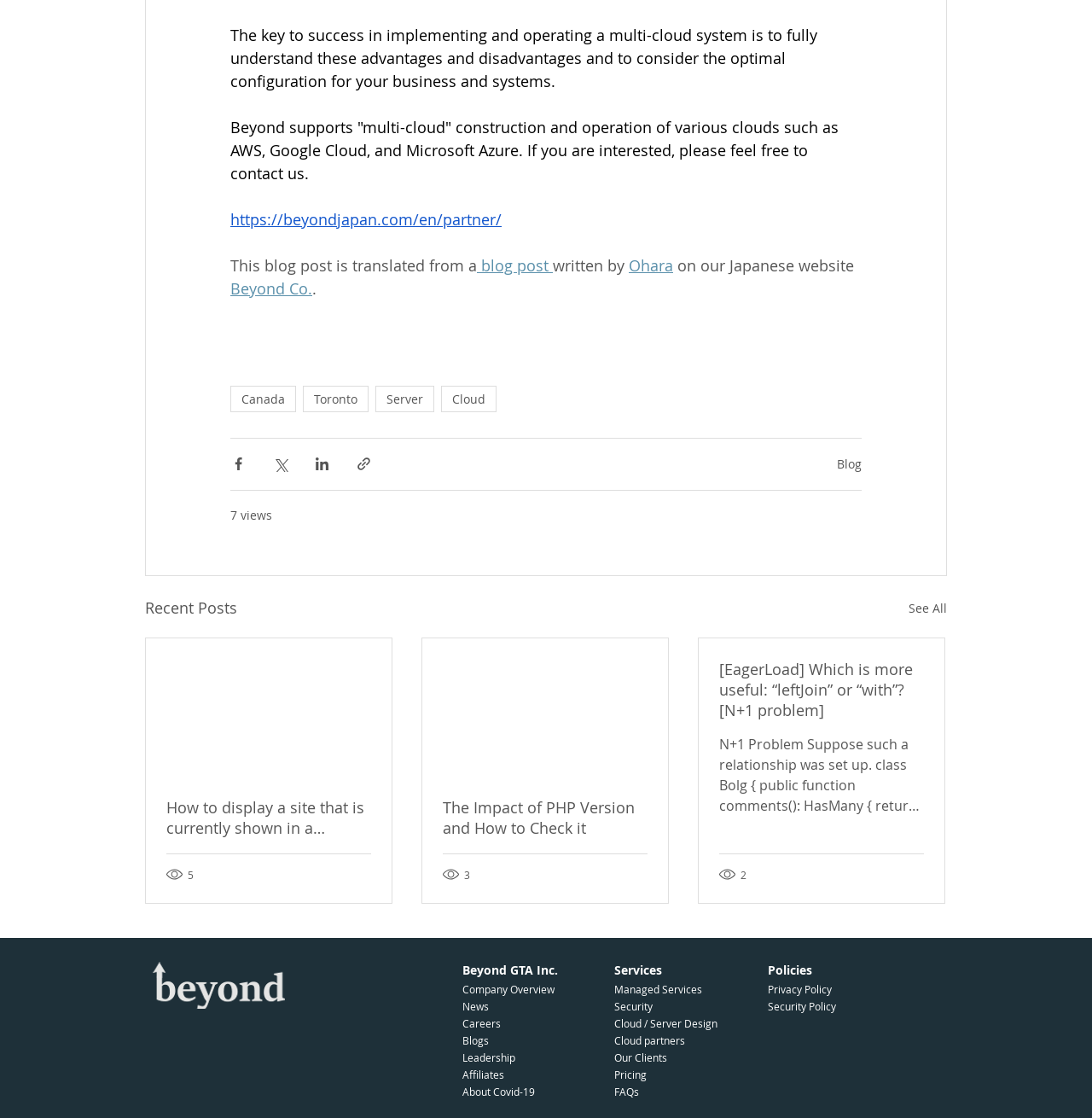Please locate the bounding box coordinates of the element that should be clicked to achieve the given instruction: "Share the blog post via Facebook".

[0.211, 0.408, 0.226, 0.422]